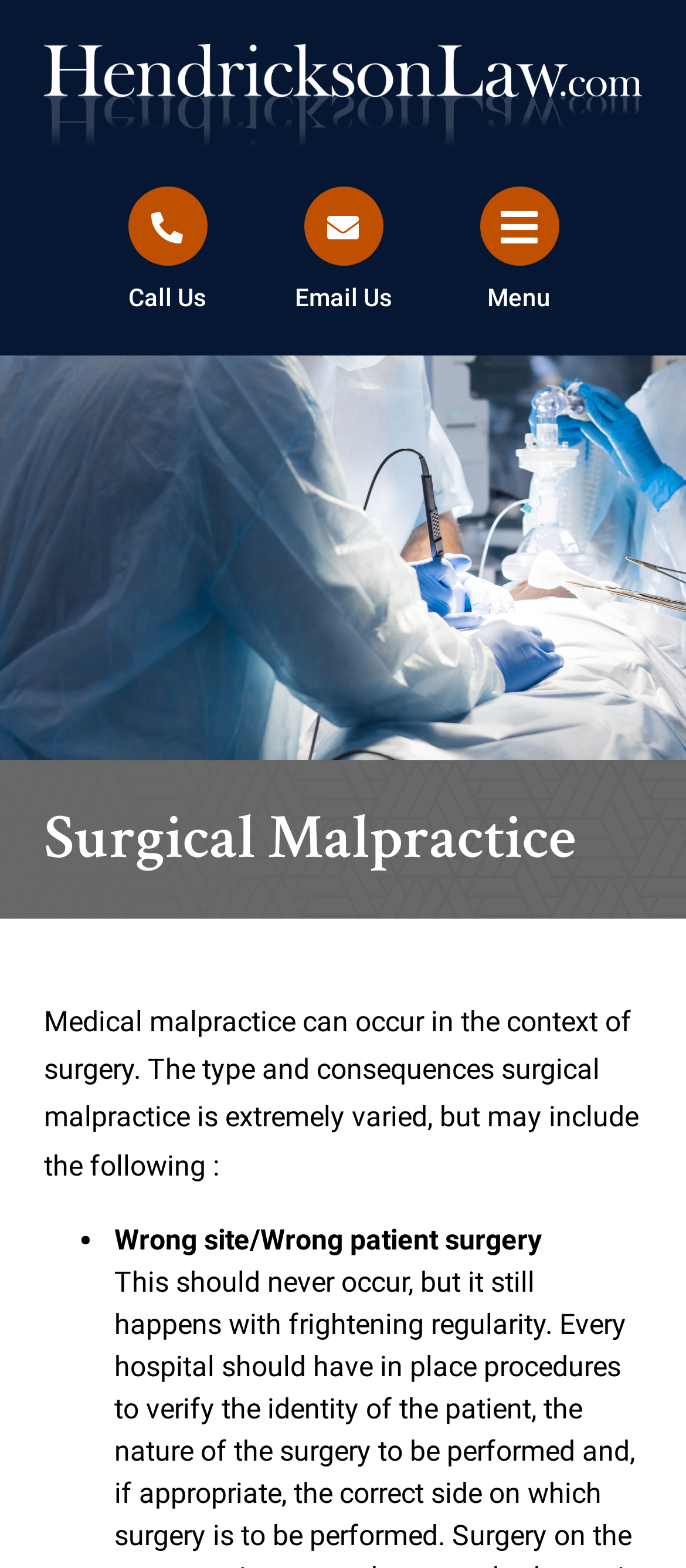What is the name of the law firm?
Please answer using one word or phrase, based on the screenshot.

Todd N. Hendrickson P.C.